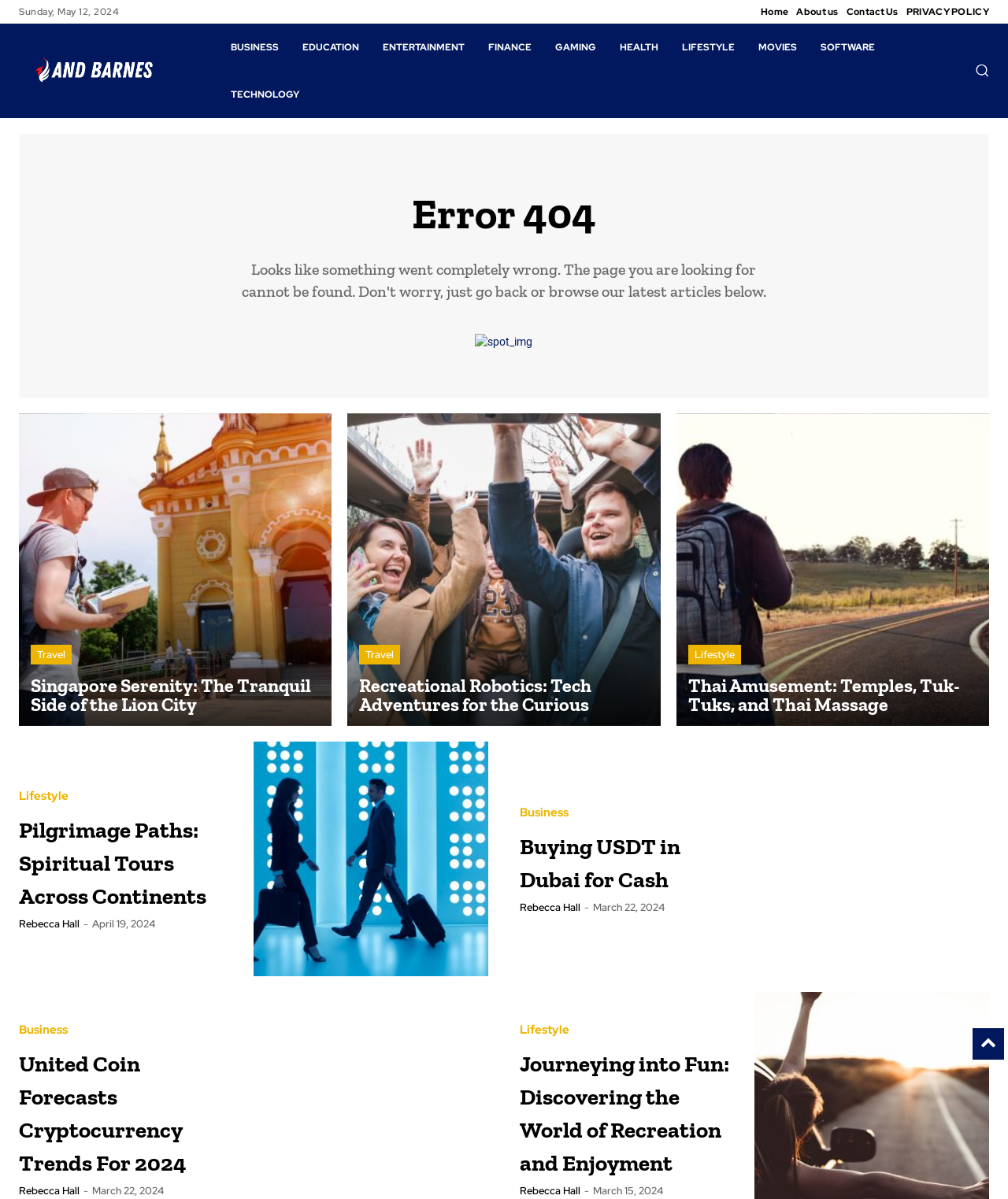Can you specify the bounding box coordinates of the area that needs to be clicked to fulfill the following instruction: "Click the About us link"?

[0.79, 0.0, 0.832, 0.02]